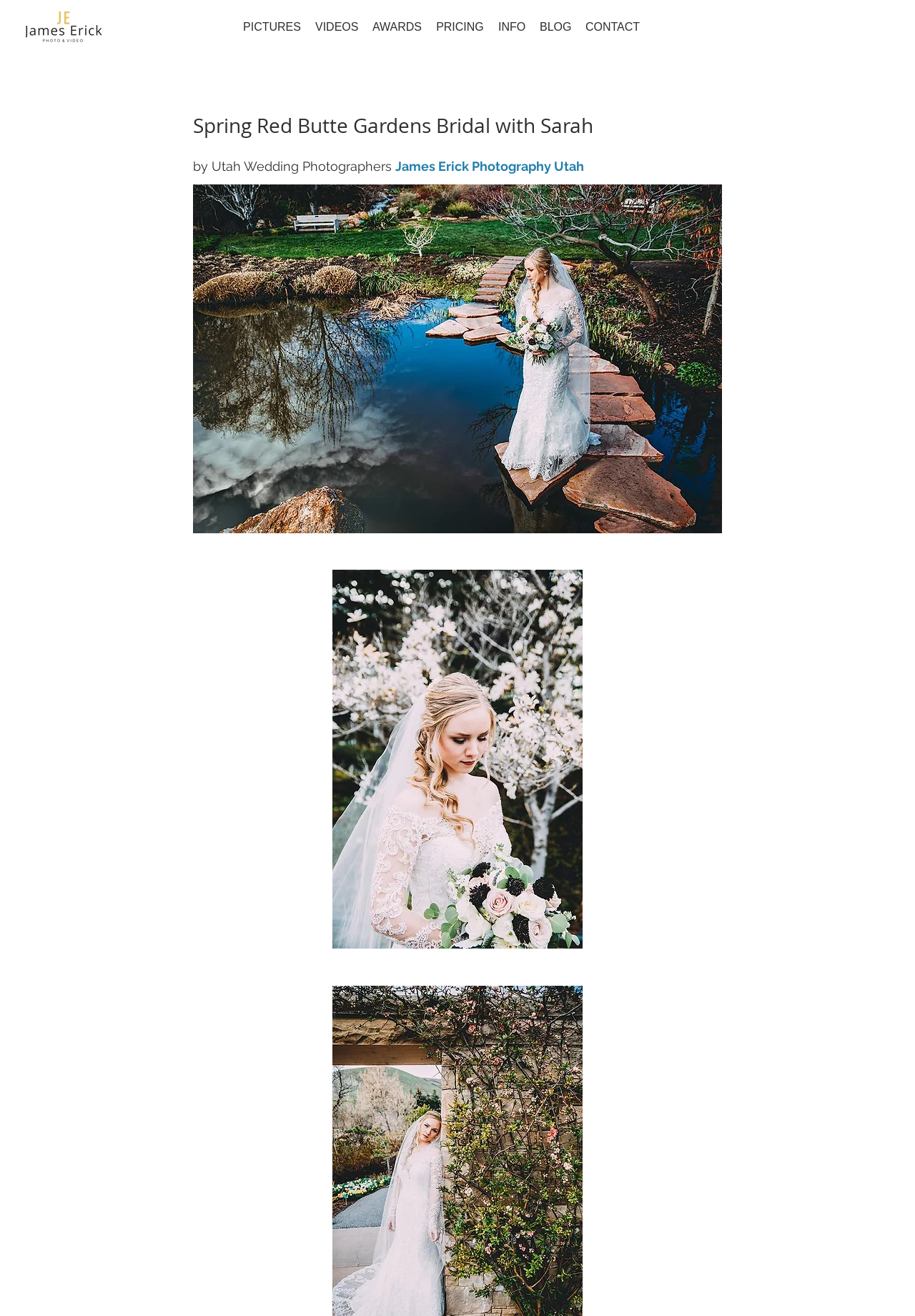From the webpage screenshot, identify the region described by James Erick Photography Utah. Provide the bounding box coordinates as (top-left x, top-left y, bottom-right x, bottom-right y), with each value being a floating point number between 0 and 1.

[0.432, 0.121, 0.638, 0.132]